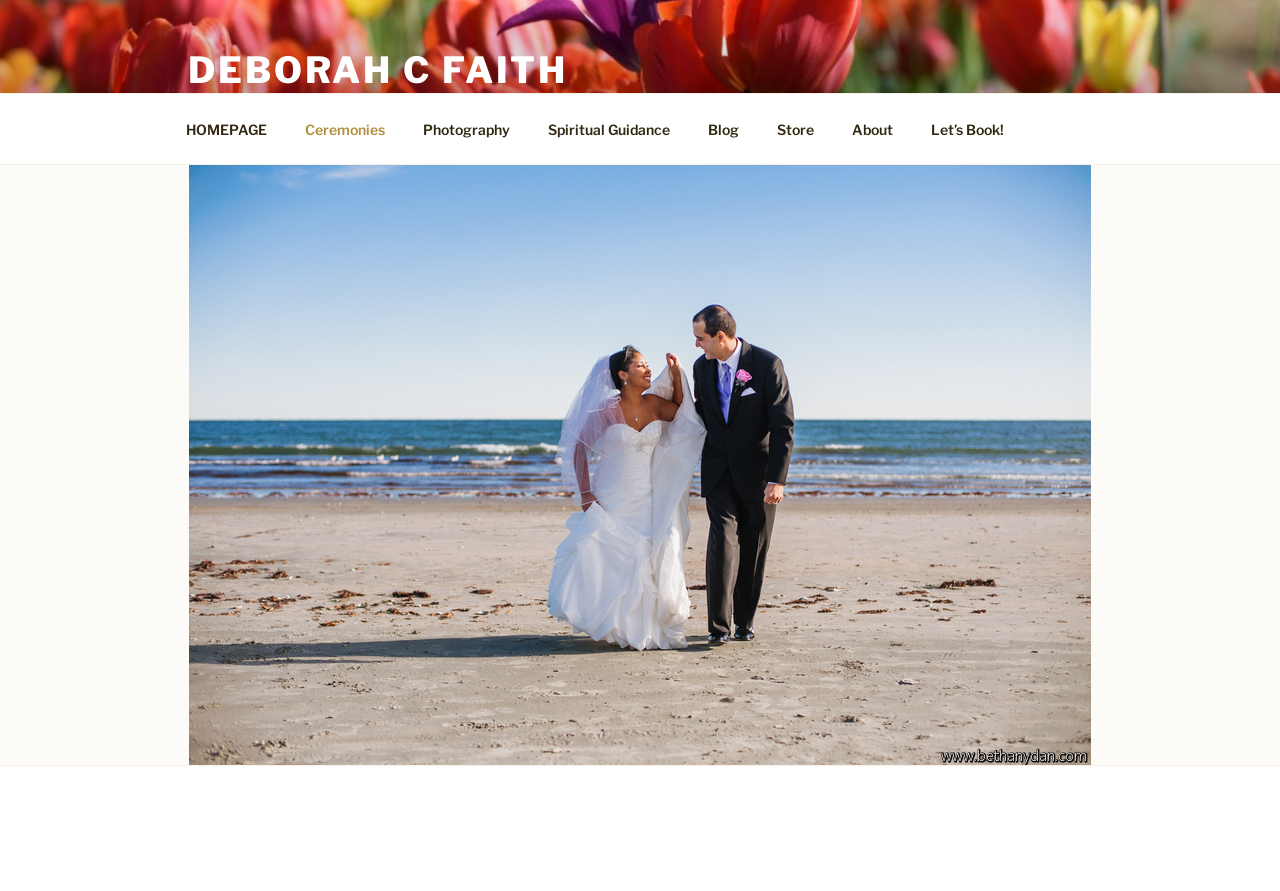From the screenshot, find the bounding box of the UI element matching this description: "aria-label="URL" name="url" placeholder="Website"". Supply the bounding box coordinates in the form [left, top, right, bottom], each a float between 0 and 1.

None